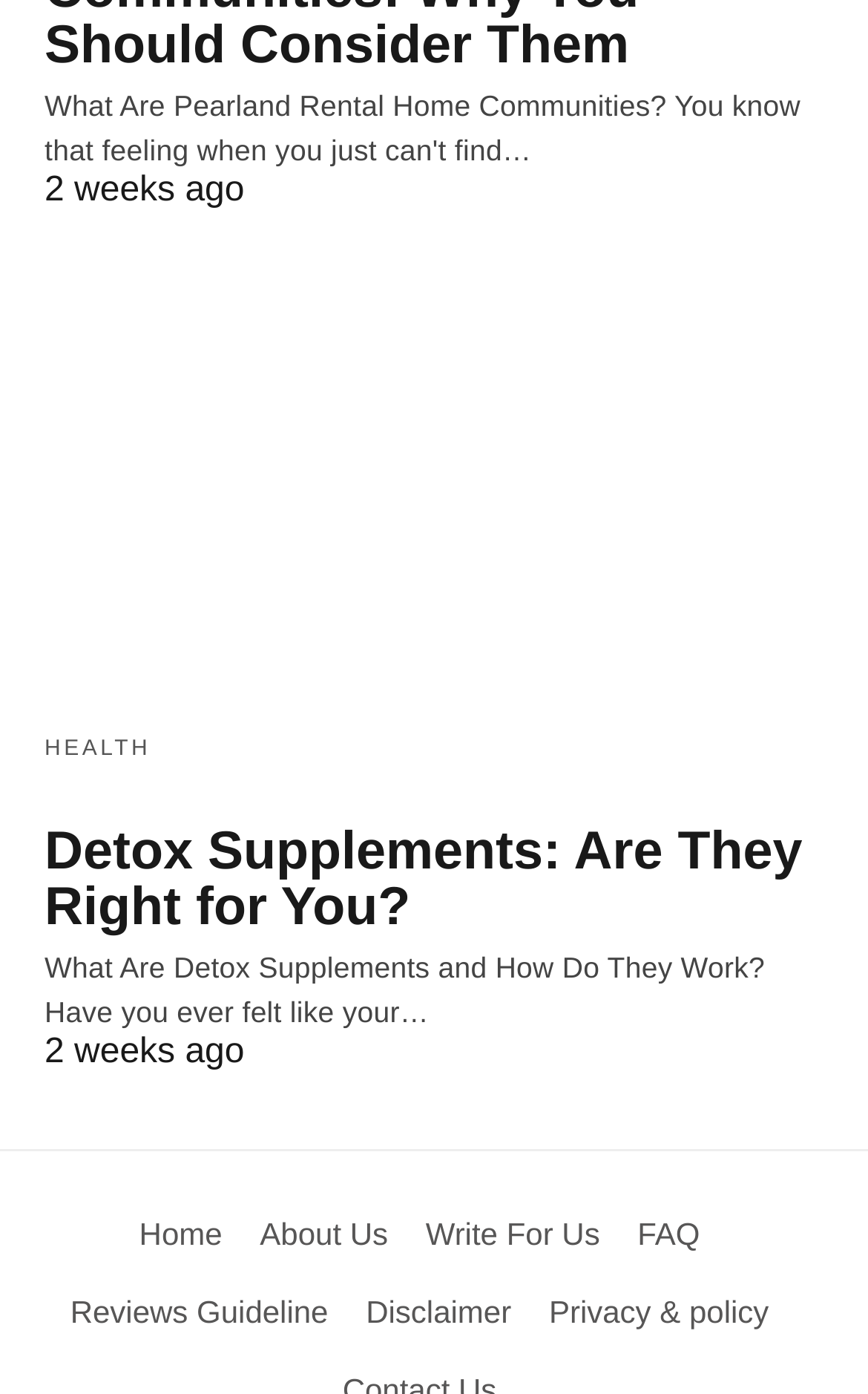What is the category of the current article?
Based on the image, provide a one-word or brief-phrase response.

HEALTH